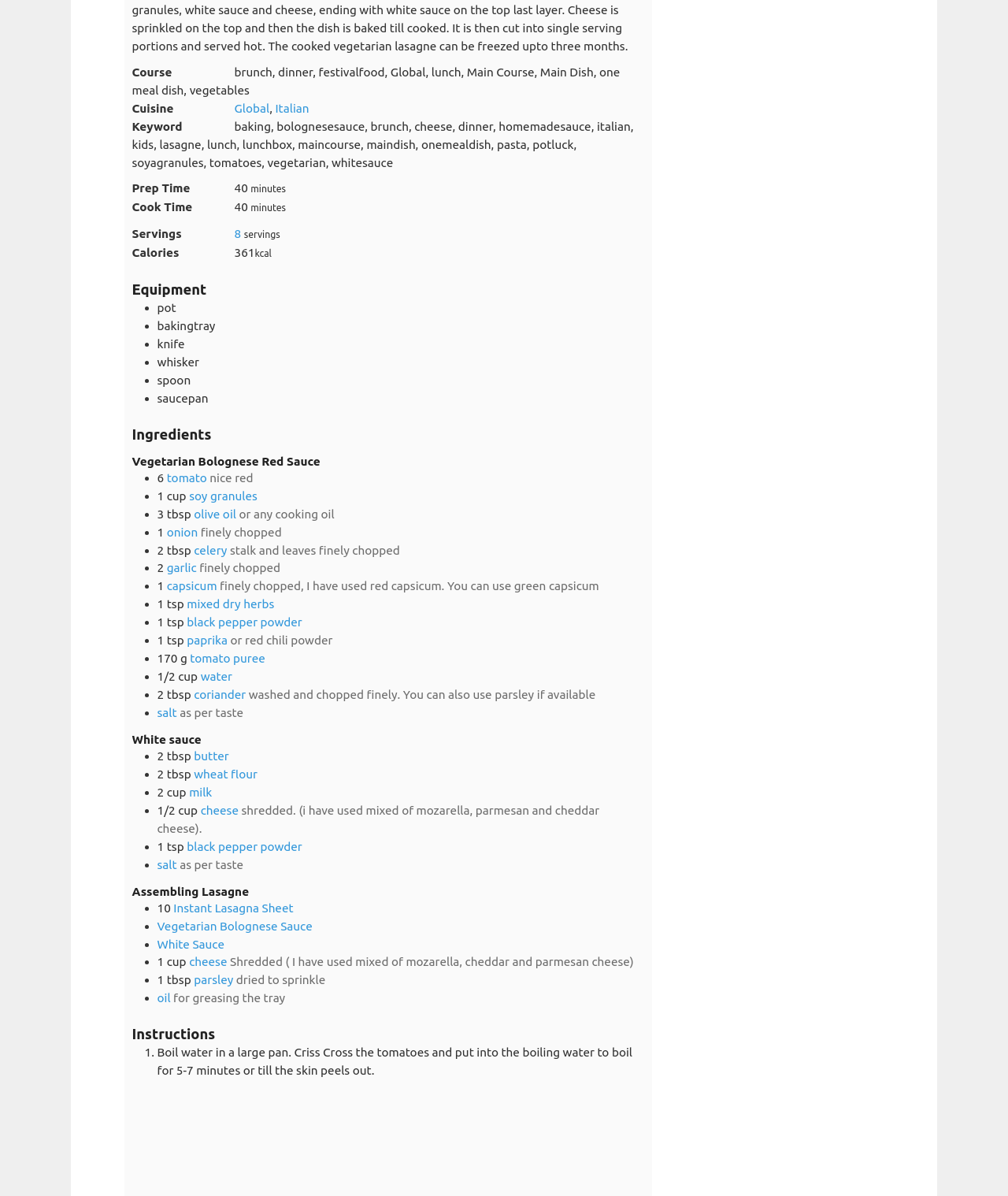Specify the bounding box coordinates of the area to click in order to follow the given instruction: "Click the 'tomato' link."

[0.165, 0.394, 0.205, 0.405]